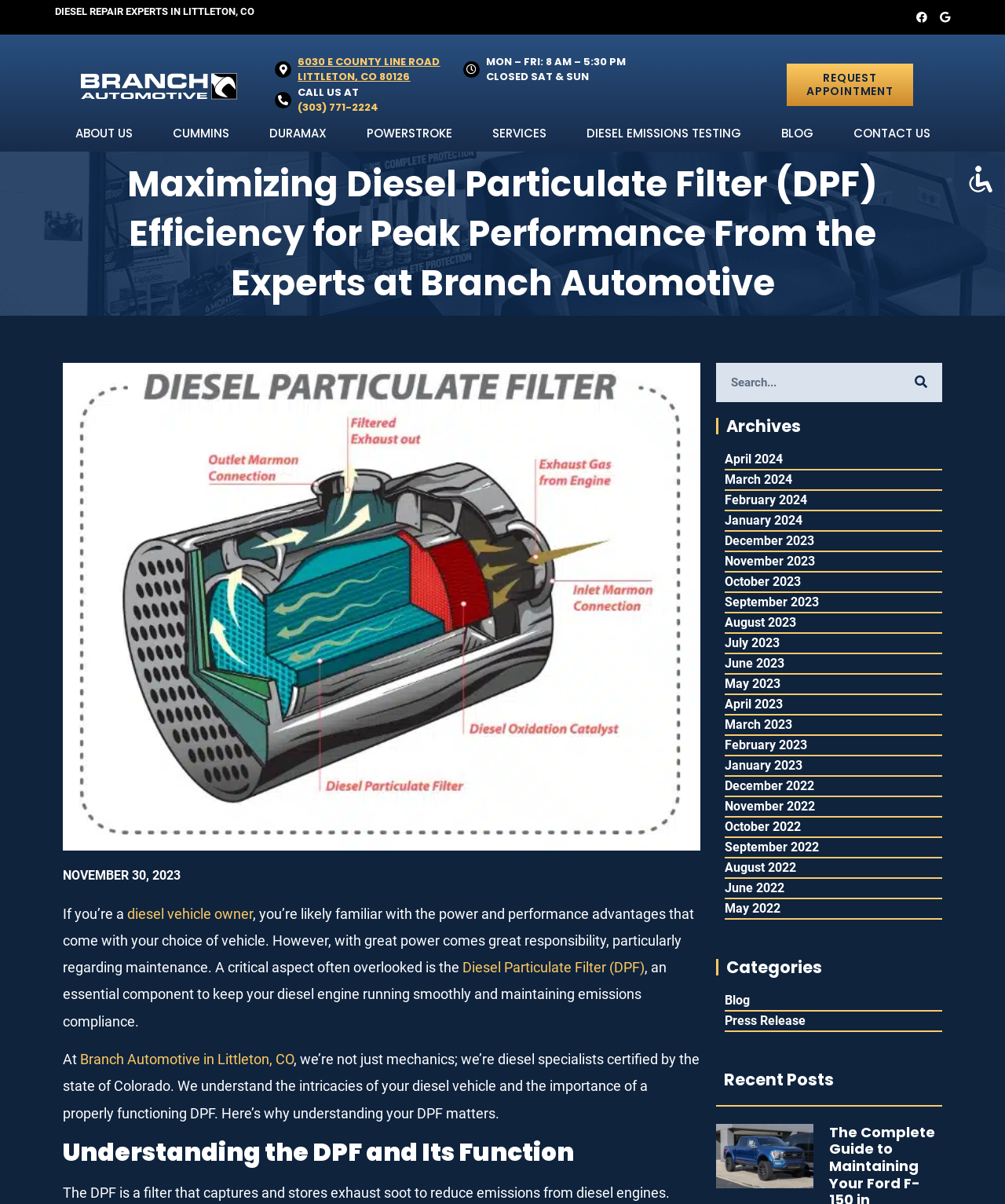Determine the bounding box coordinates for the region that must be clicked to execute the following instruction: "Request an appointment".

[0.783, 0.053, 0.909, 0.088]